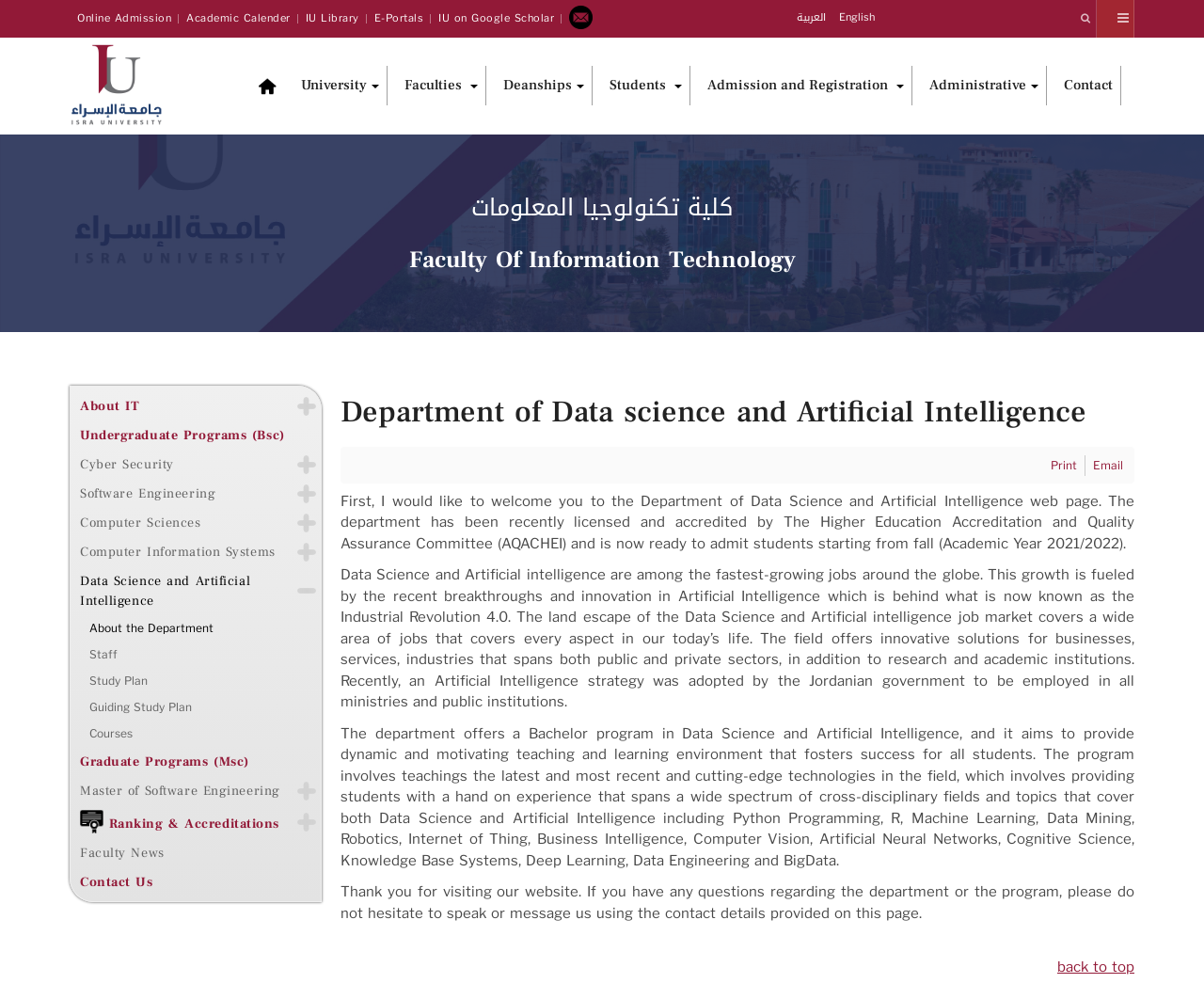Generate a detailed explanation of the webpage's features and information.

The webpage is about the Department of Data Science and Artificial Intelligence at Isra University. At the top, there is a navigation bar with several links, including "Online Admission", "Academic Calender", "IU Library", and others. To the right of the navigation bar, there is a button with a search icon and a language selection dropdown with options for Arabic and English.

Below the navigation bar, there is a banner with a link to "Isra University" and an image of the university's logo. Underneath the banner, there are several links to different sections of the website, including "Home", "Faculties", "Students", "Admission and Registration", and "Contact".

The main content of the webpage is divided into several sections. The first section welcomes visitors to the Department of Data Science and Artificial Intelligence and provides an overview of the department's recent licensing and accreditation. The second section discusses the growing demand for data science and artificial intelligence professionals and the department's Bachelor program in these fields.

The third section provides more details about the program, including the technologies and topics that will be covered, such as Python programming, machine learning, and computer vision. The final section thanks visitors for their interest and invites them to contact the department with any questions.

To the right of the main content, there is a sidebar with links to various resources, including "About IT", "Undergraduate Programs", "Cyber Security", and others. At the bottom of the page, there is a link to "back to top" and a copyright notice.

Throughout the webpage, there are several images, including the university's logo, an email icon, and an image related to "Ranking & Accreditations". The overall layout is organized and easy to navigate, with clear headings and concise text.